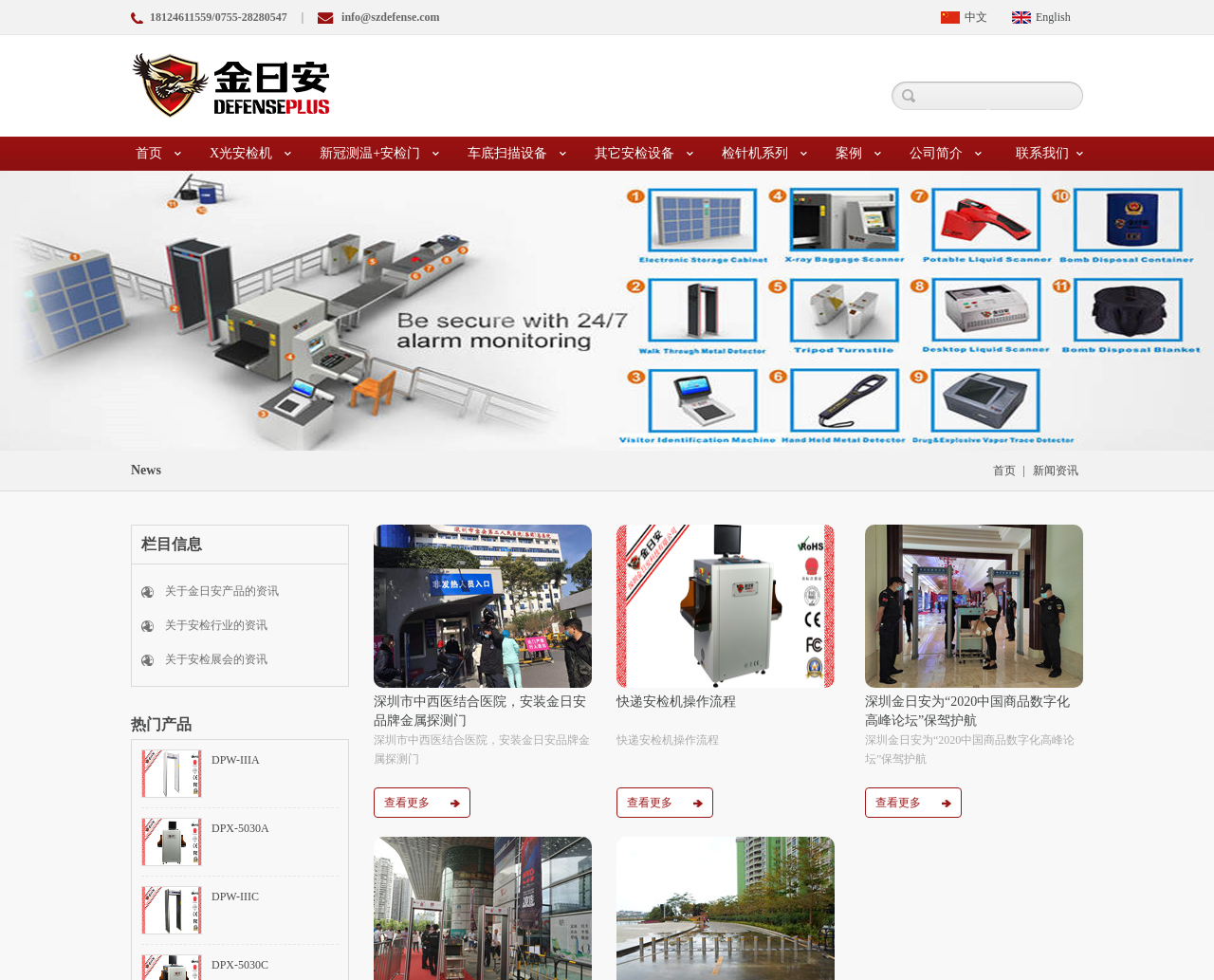Provide a brief response in the form of a single word or phrase:
How many images are displayed on the webpage?

9